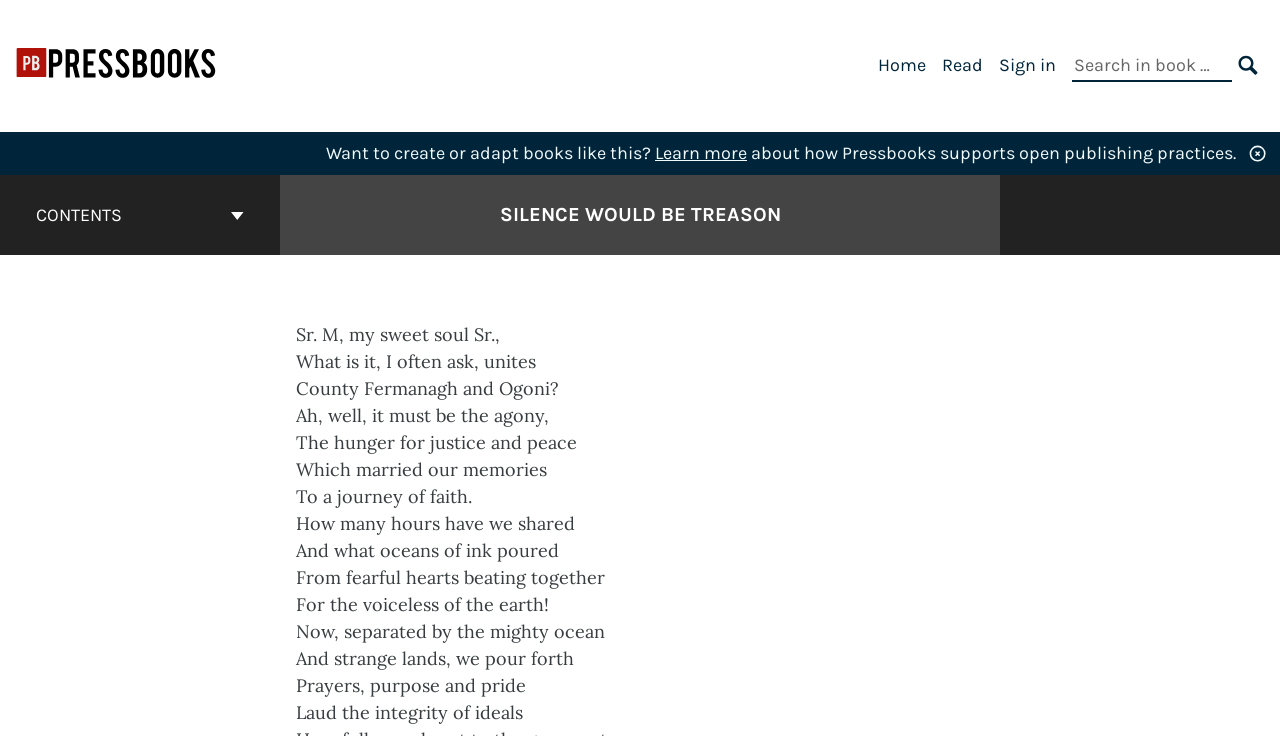Determine the bounding box for the UI element that matches this description: "Silence Would Be Treason".

[0.39, 0.272, 0.61, 0.312]